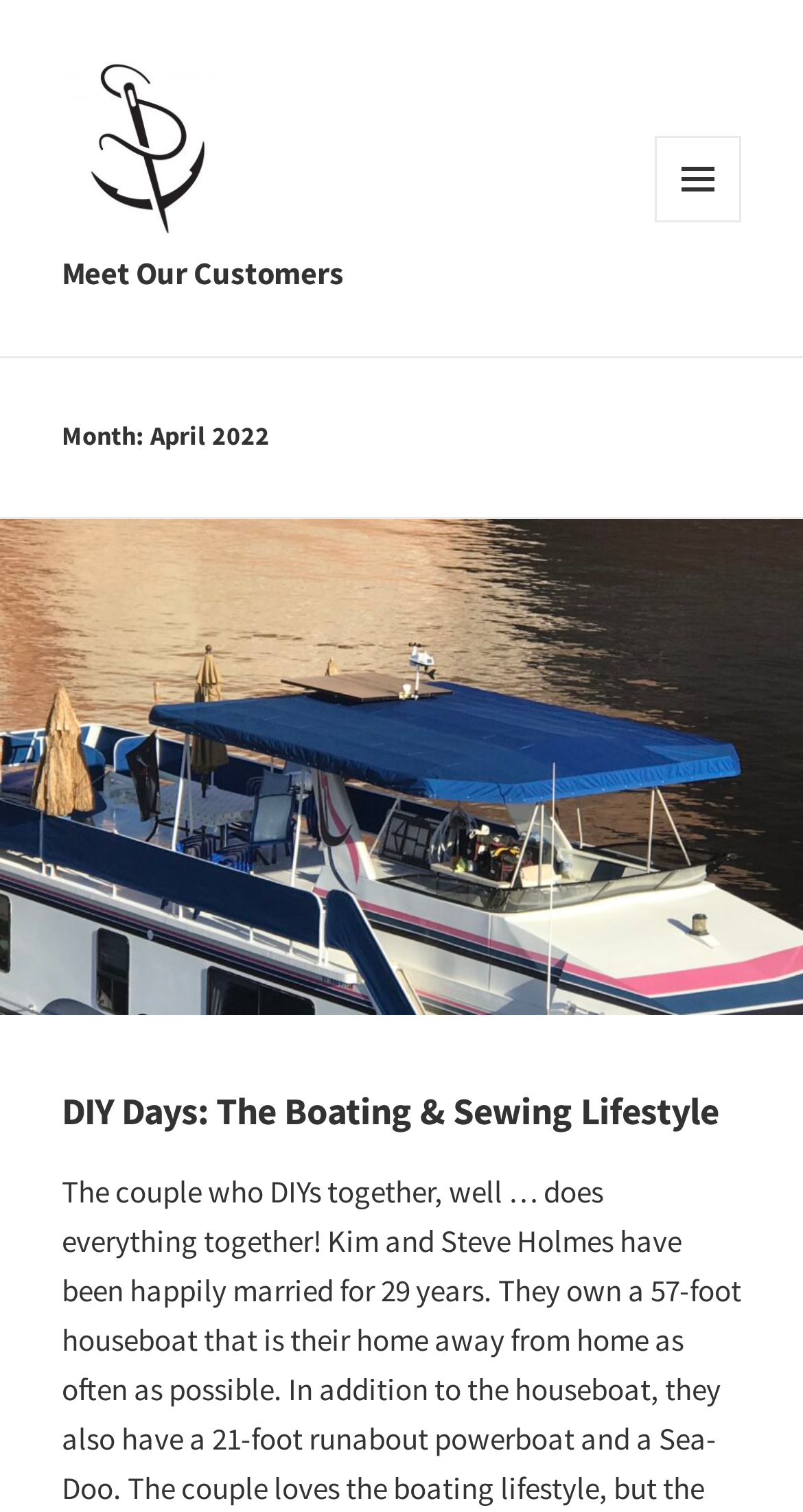Please determine the headline of the webpage and provide its content.

Month: April 2022